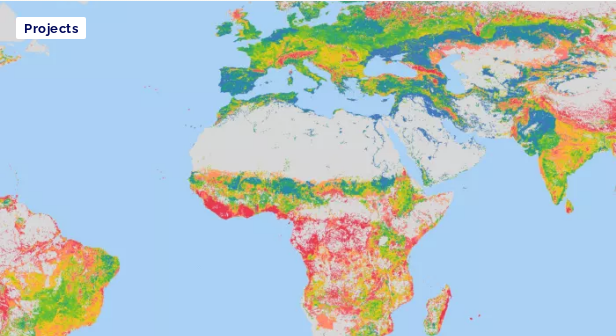Provide a comprehensive description of the image.

This image presents a colorful map highlighting various geographic features and land uses across Europe, Africa, and parts of the Middle East. The map employs a vibrant color scheme, where different colors represent various types of vegetation, land cover, and possibly human land use. The bright greens suggest areas of dense vegetation, while yellows and oranges may indicate agricultural land or transitional areas. The reds are likely representing degraded lands or urban developments. In the upper left corner, the label "Projects" signifies a focus on initiatives related to environmental planning or land use management, aligning with the overall themes of strategic land management and ecological sustainability. This visualization serves as a crucial resource for understanding land use patterns and the ecological implications of various projects across the regions depicted.